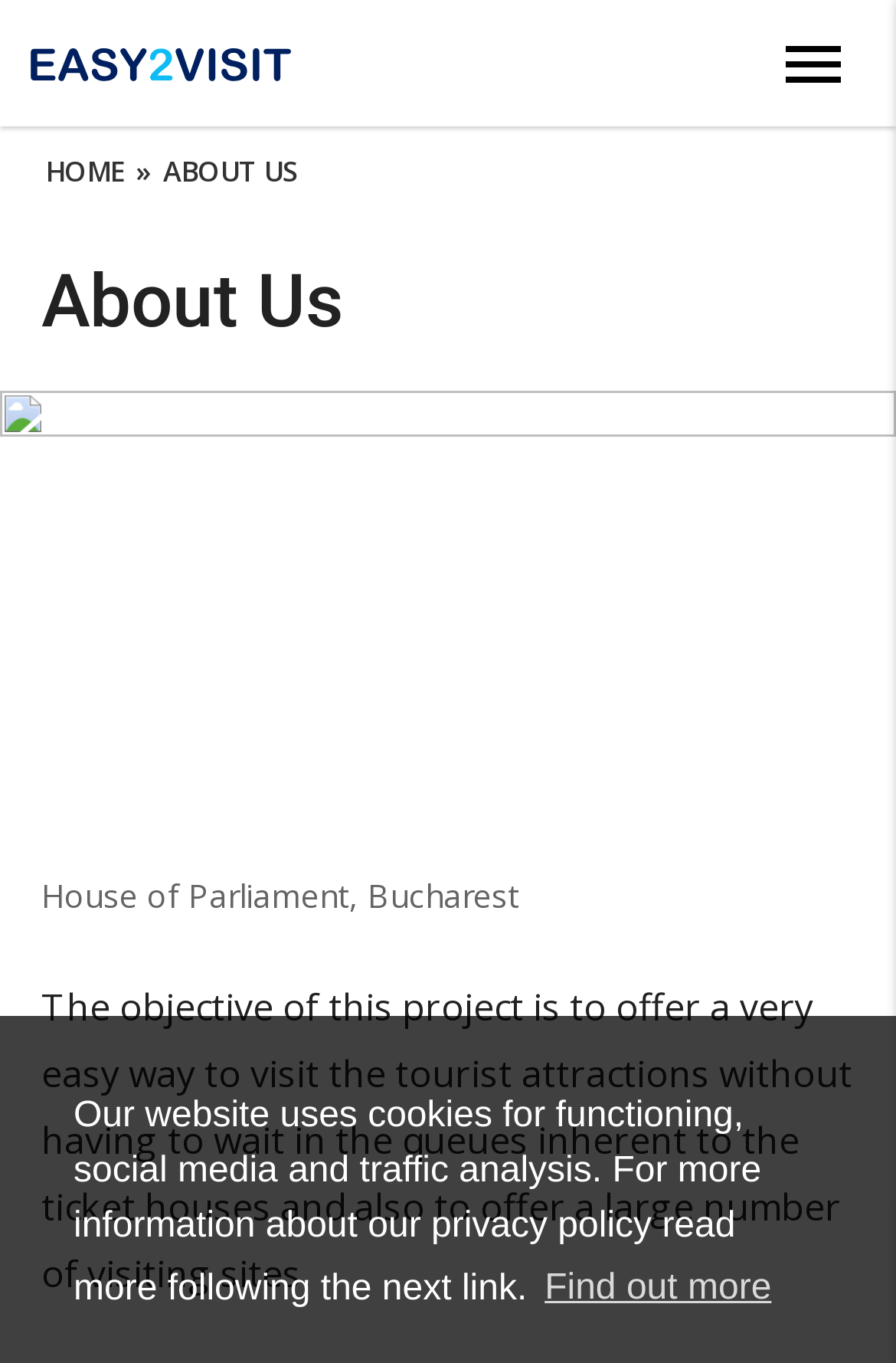What is the name of the tourist attraction shown in the figure?
Carefully examine the image and provide a detailed answer to the question.

The figure element contains a Figcaption element with the text 'House of Parliament, Bucharest', which indicates the name of the tourist attraction shown in the figure.